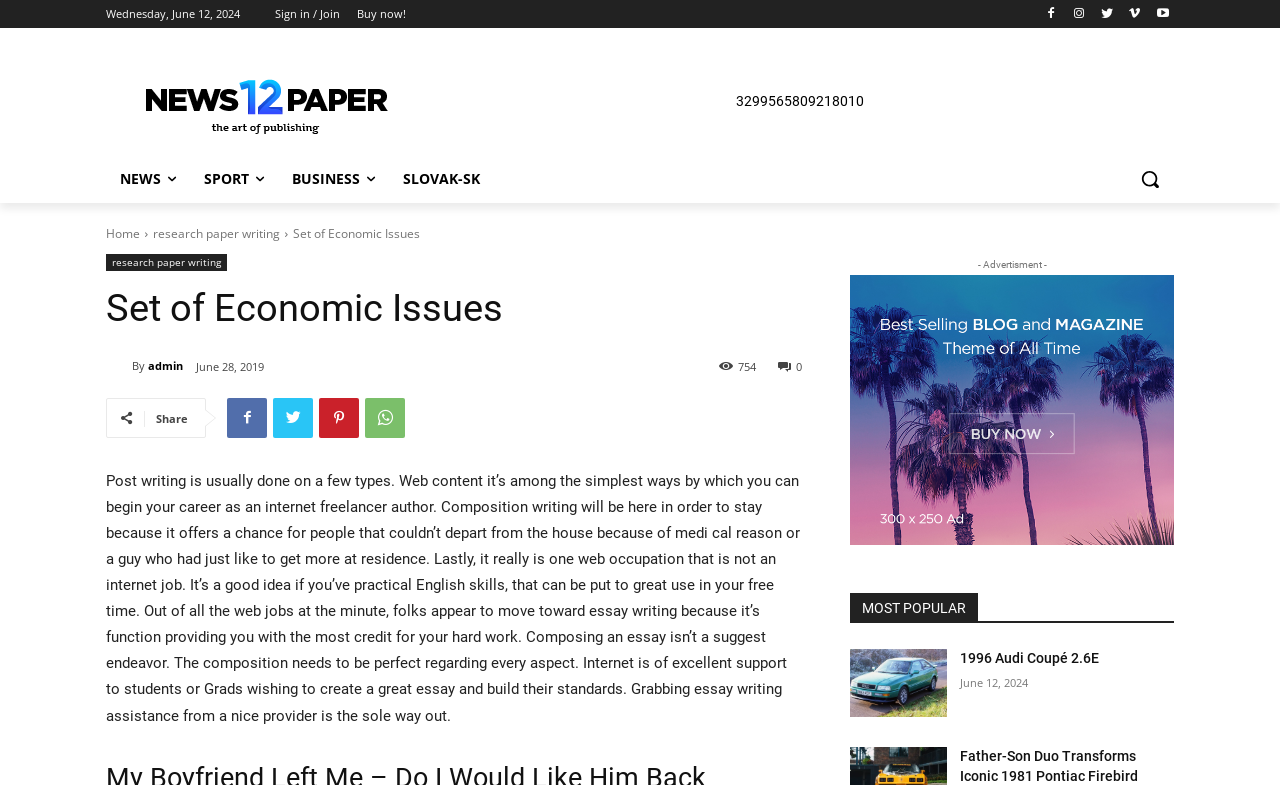Use a single word or phrase to answer this question: 
How many comments are there on the article?

754